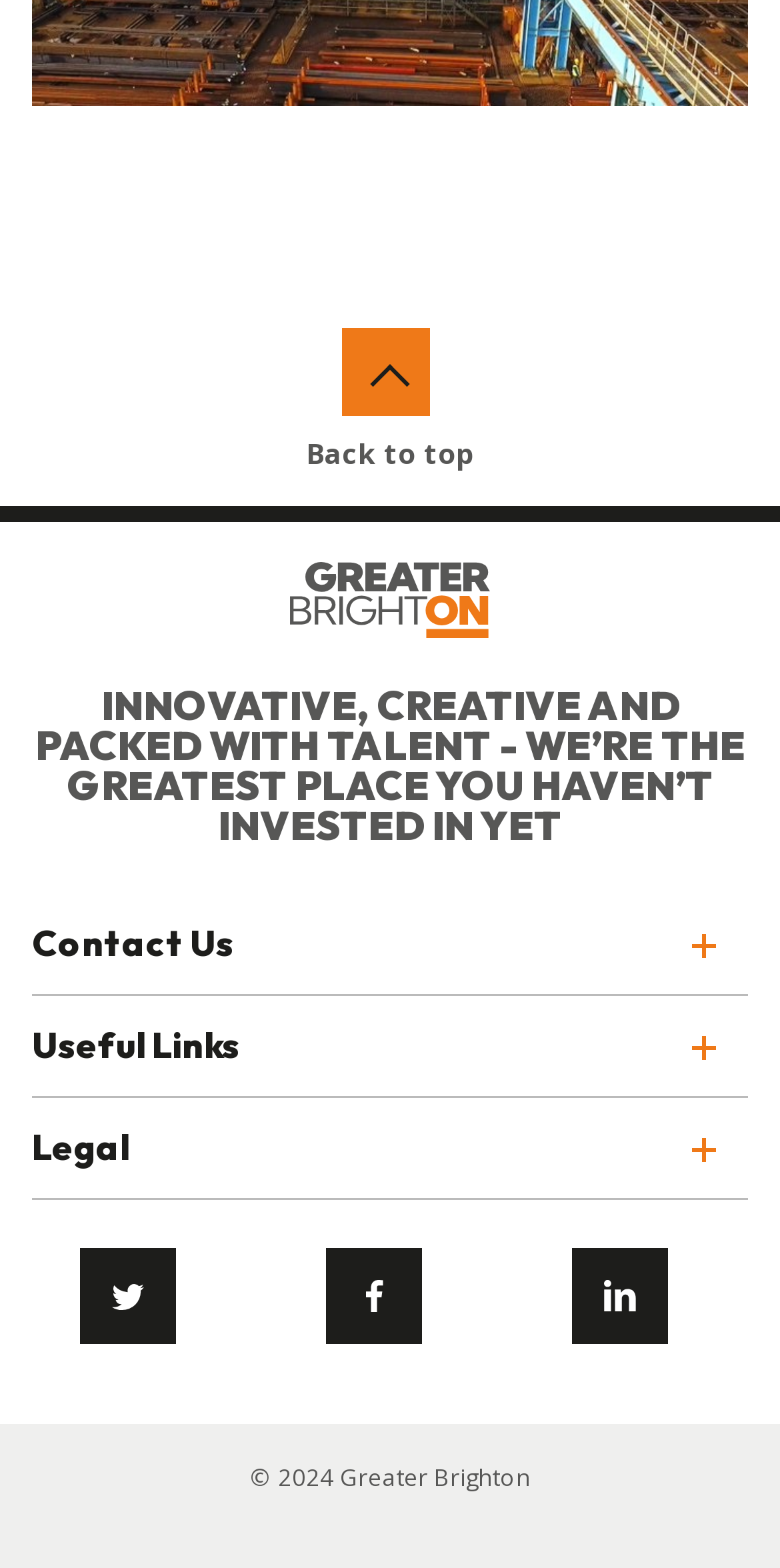Using the provided element description, identify the bounding box coordinates as (top-left x, top-left y, bottom-right x, bottom-right y). Ensure all values are between 0 and 1. Description: Thomas Jones

None